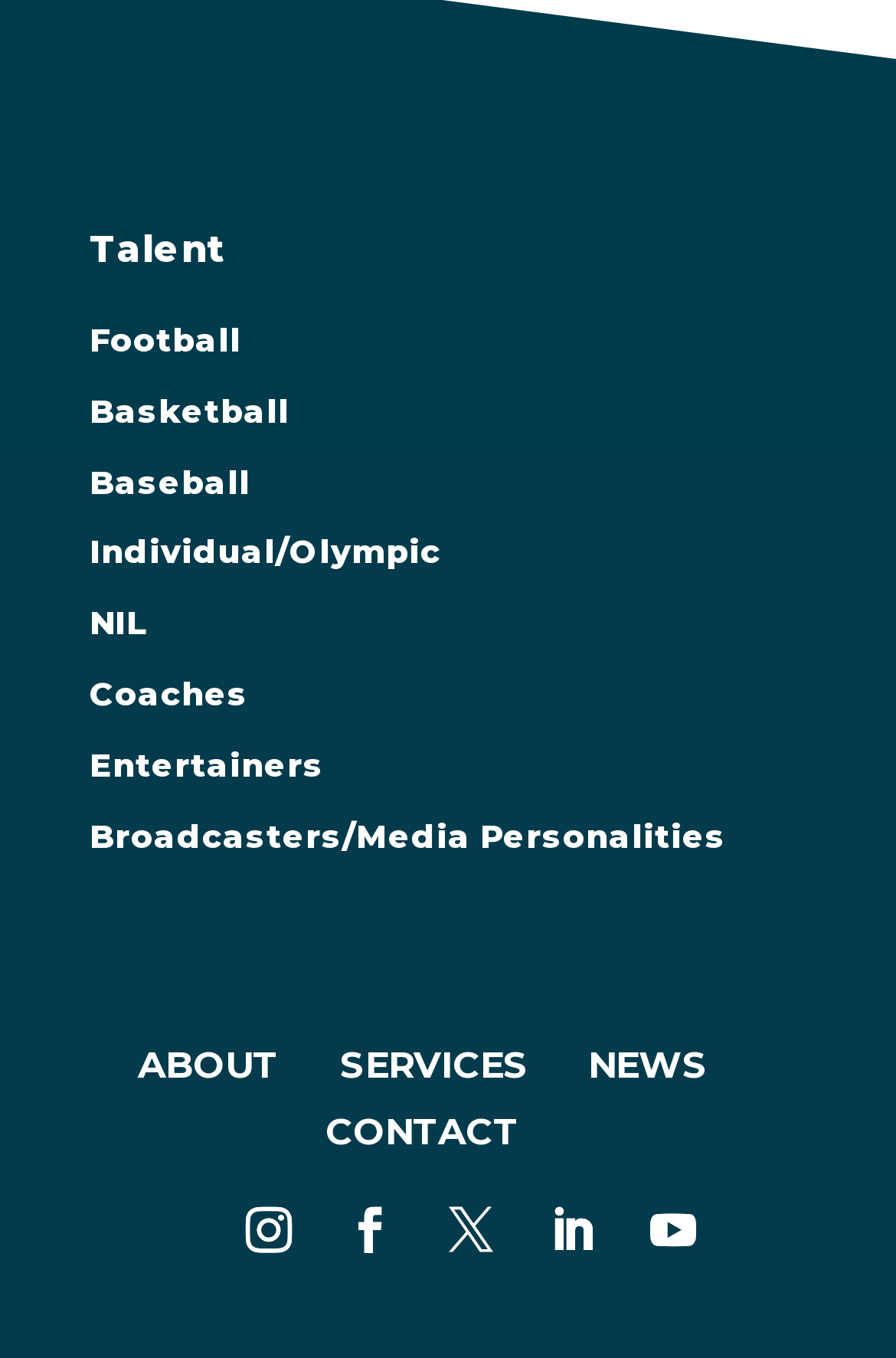Provide a brief response in the form of a single word or phrase:
How many social media links are present?

4